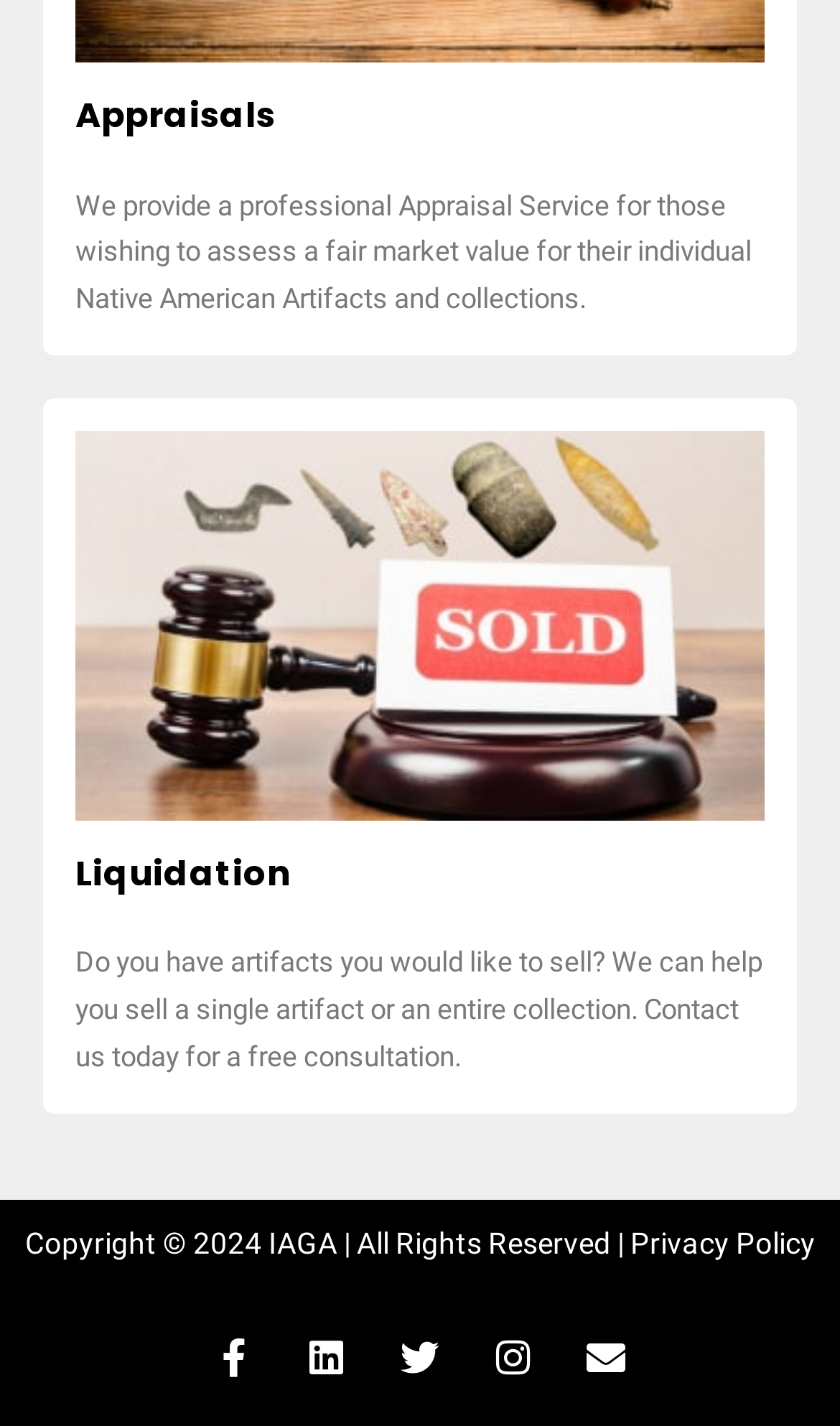What is the main service provided by this company?
Please respond to the question thoroughly and include all relevant details.

Based on the heading 'Appraisals' and the static text 'We provide a professional Appraisal Service for those wishing to assess a fair market value for their individual Native American Artifacts and collections.', it can be inferred that the main service provided by this company is an Appraisal Service.